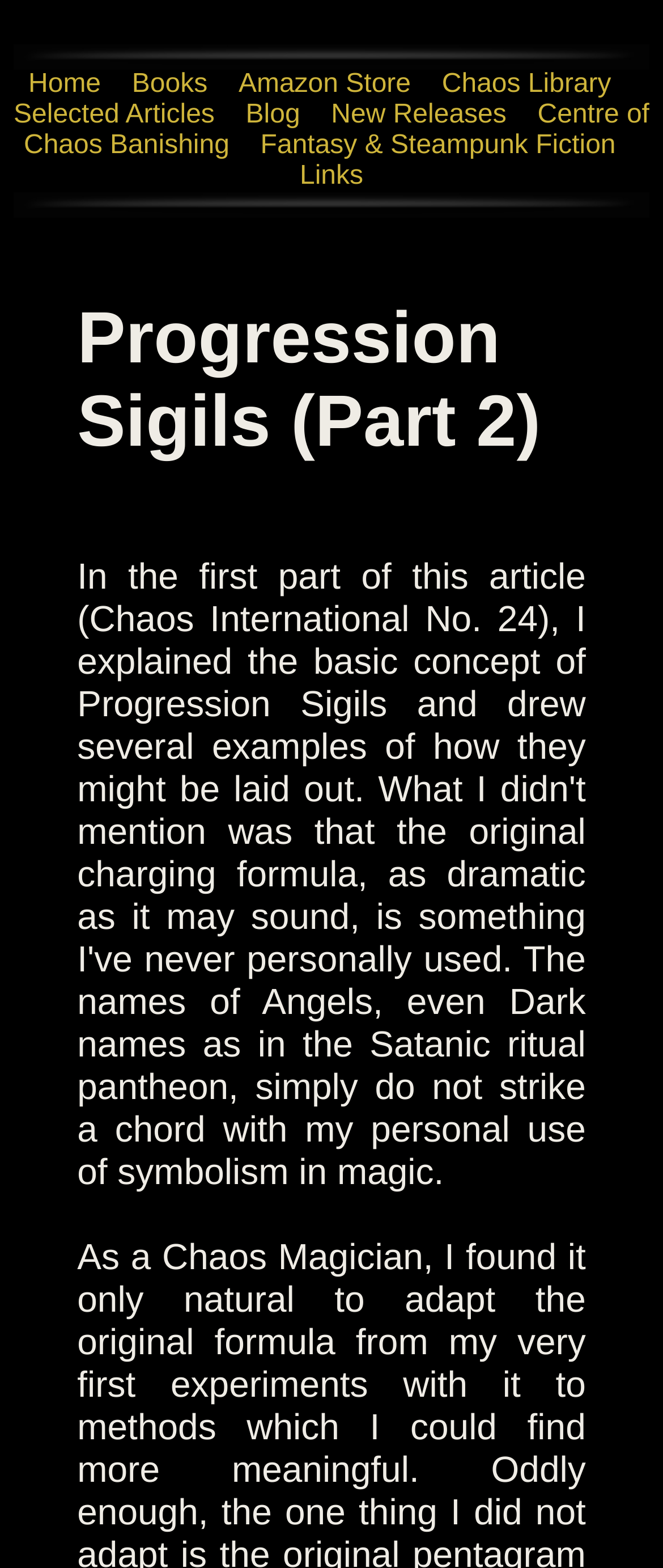Refer to the image and provide an in-depth answer to the question: 
What is the title of the main content?

I found a heading element with the text 'Progression Sigils (Part 2)' and a bounding box of [0.116, 0.19, 0.884, 0.296], indicating its position as the main content title.